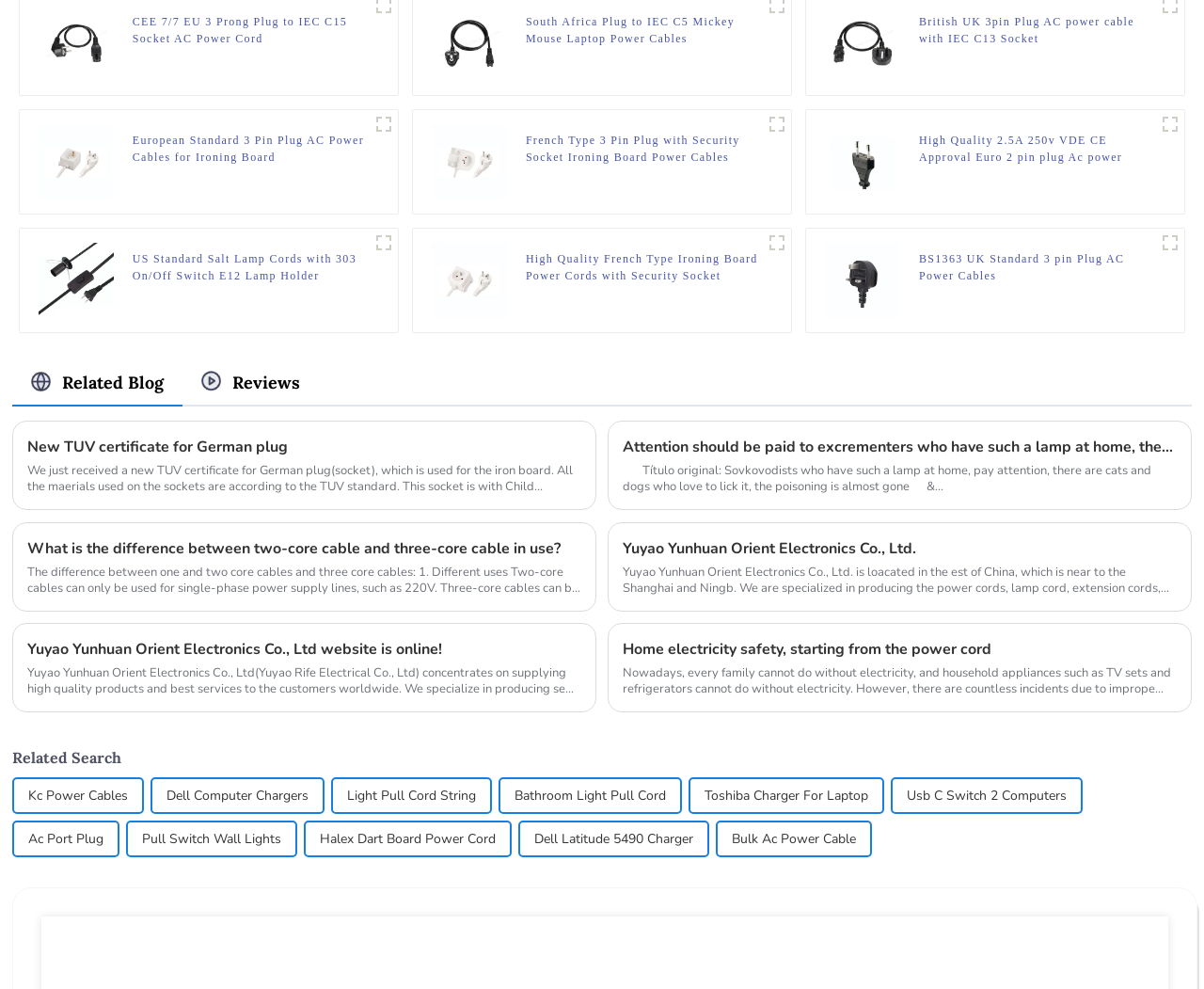Identify the bounding box coordinates for the region to click in order to carry out this instruction: "Read the article 'Home electricity safety, starting from the power cord'". Provide the coordinates using four float numbers between 0 and 1, formatted as [left, top, right, bottom].

[0.517, 0.645, 0.978, 0.668]